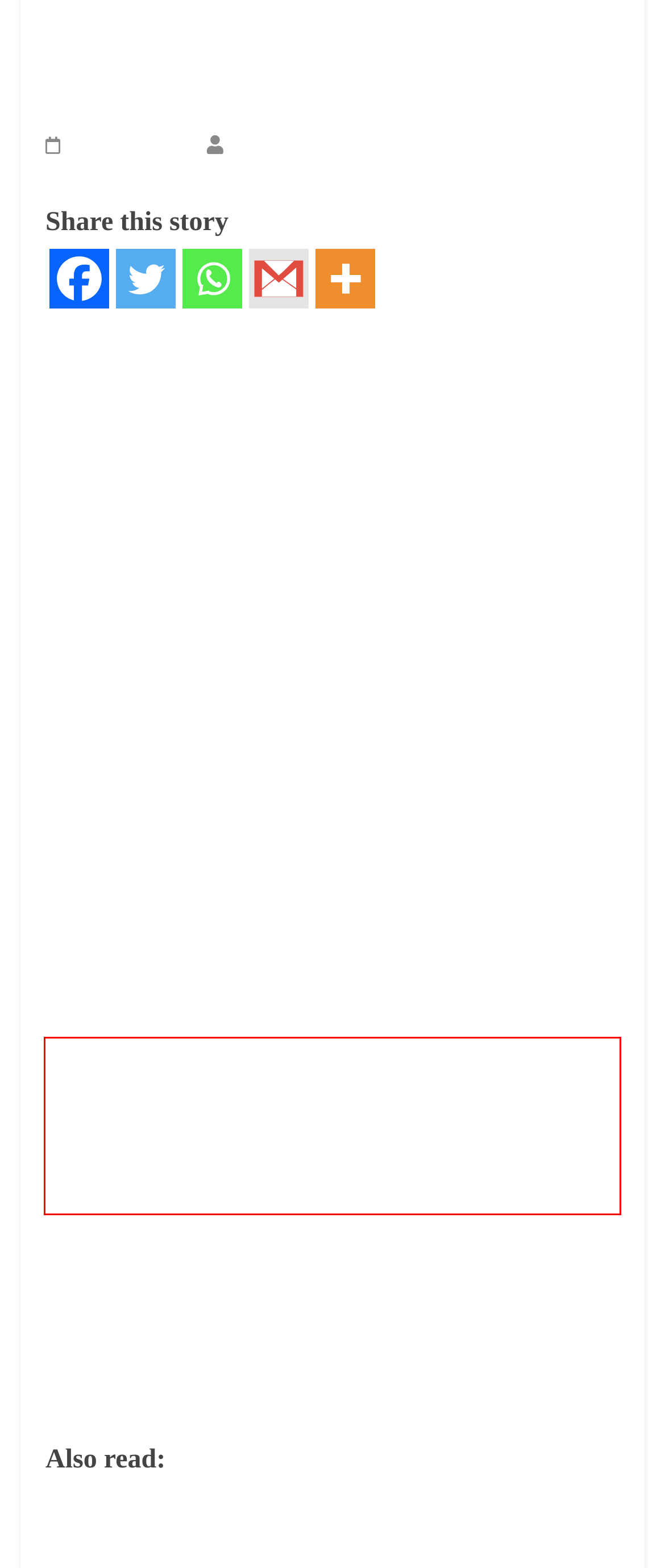Please examine the screenshot of the webpage and read the text present within the red rectangle bounding box.

After leading Chennai Super Kings (CSK) to victory against Sunrisers Hyderabad (SRH) in an IPL match on Friday, MS Dhoni said it is the last phase of his career and he wants to enjoy it.